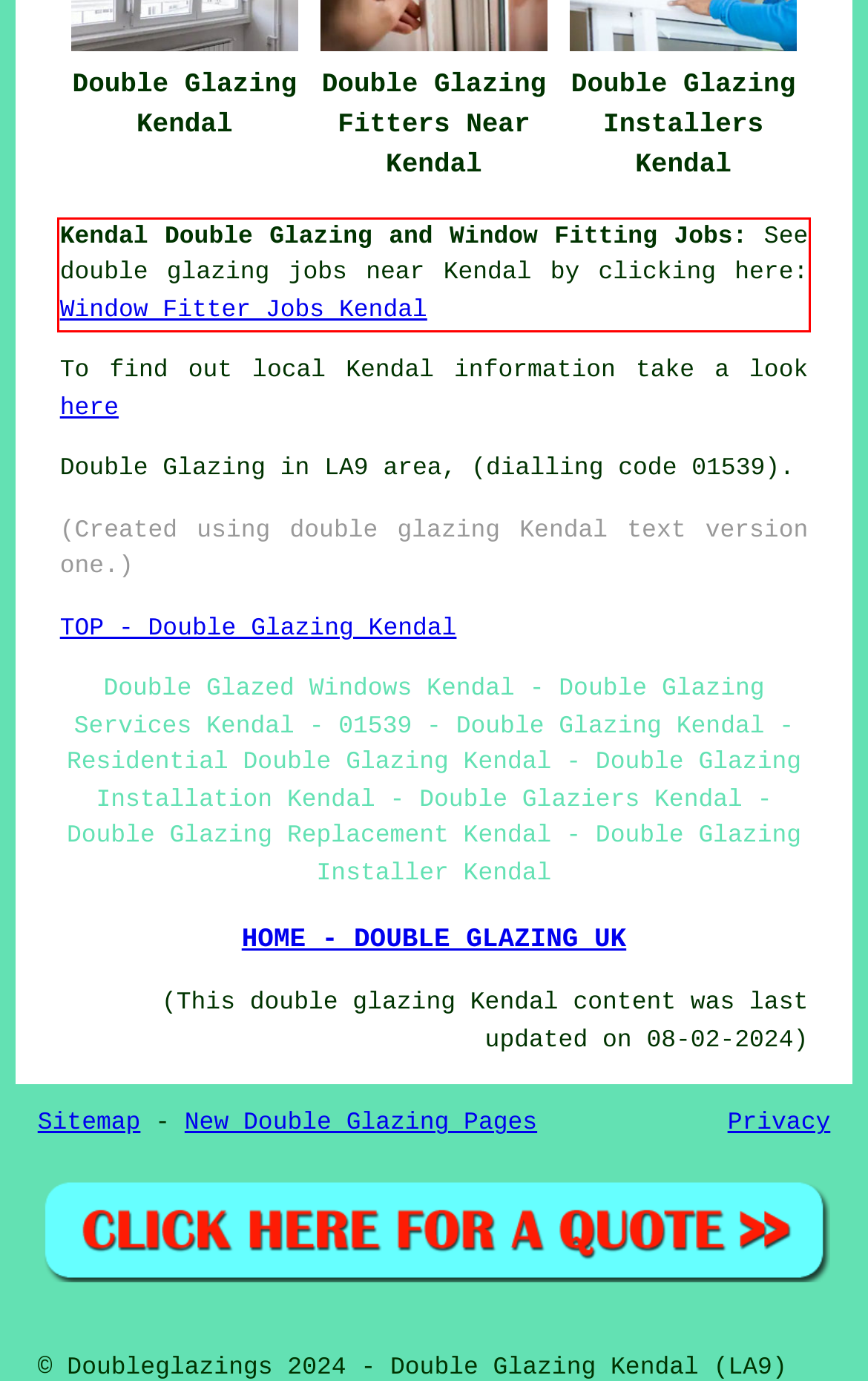You are provided with a screenshot of a webpage featuring a red rectangle bounding box. Extract the text content within this red bounding box using OCR.

Kendal Double Glazing and Window Fitting Jobs: See double glazing jobs near Kendal by clicking here: Window Fitter Jobs Kendal